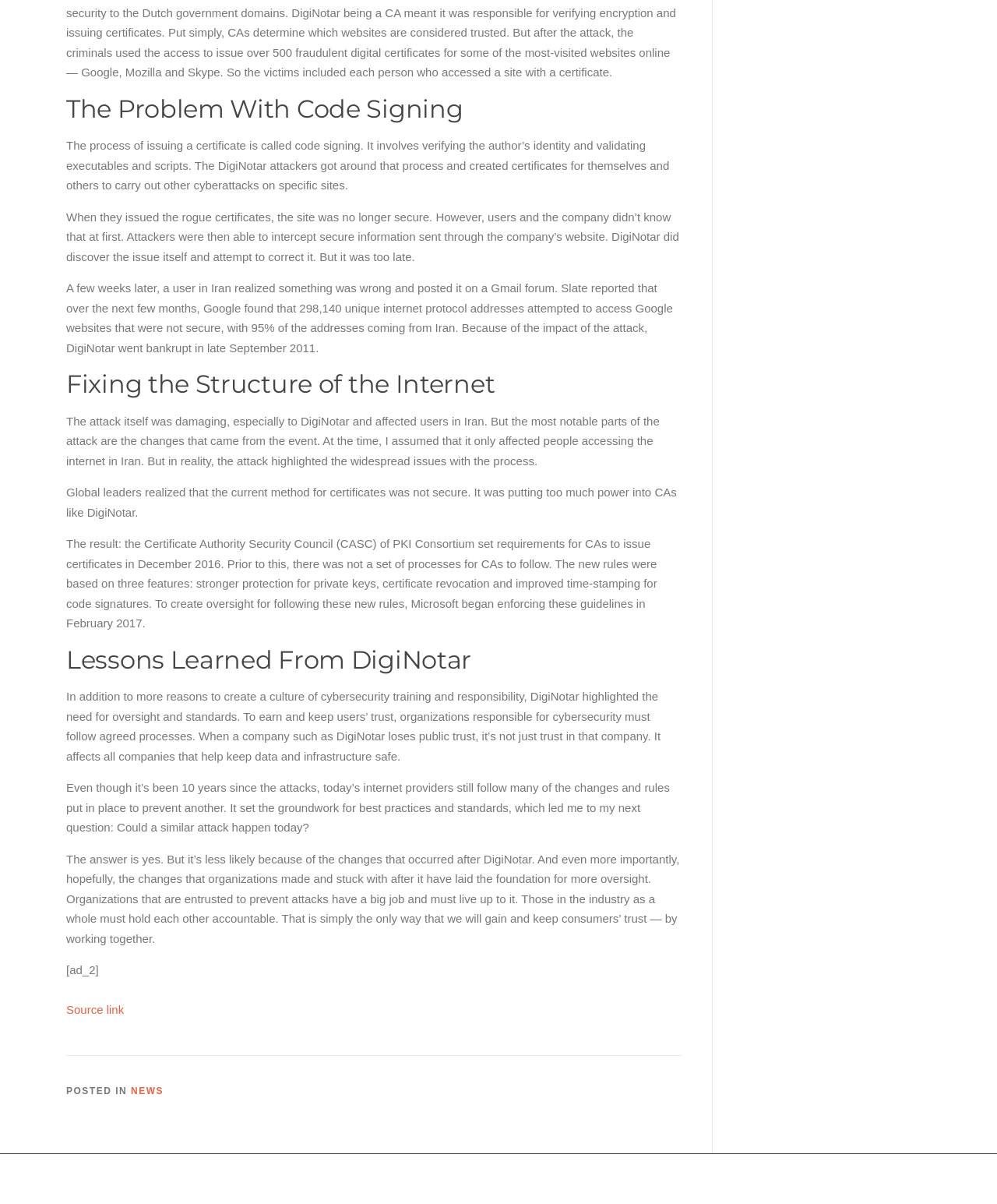Please look at the image and answer the question with a detailed explanation: What is the purpose of the Certificate Authority Security Council (CASC)?

The CASC was established to set requirements for Certificate Authorities (CAs) to issue certificates, ensuring stronger protection for private keys, certificate revocation, and improved time-stamping for code signatures.